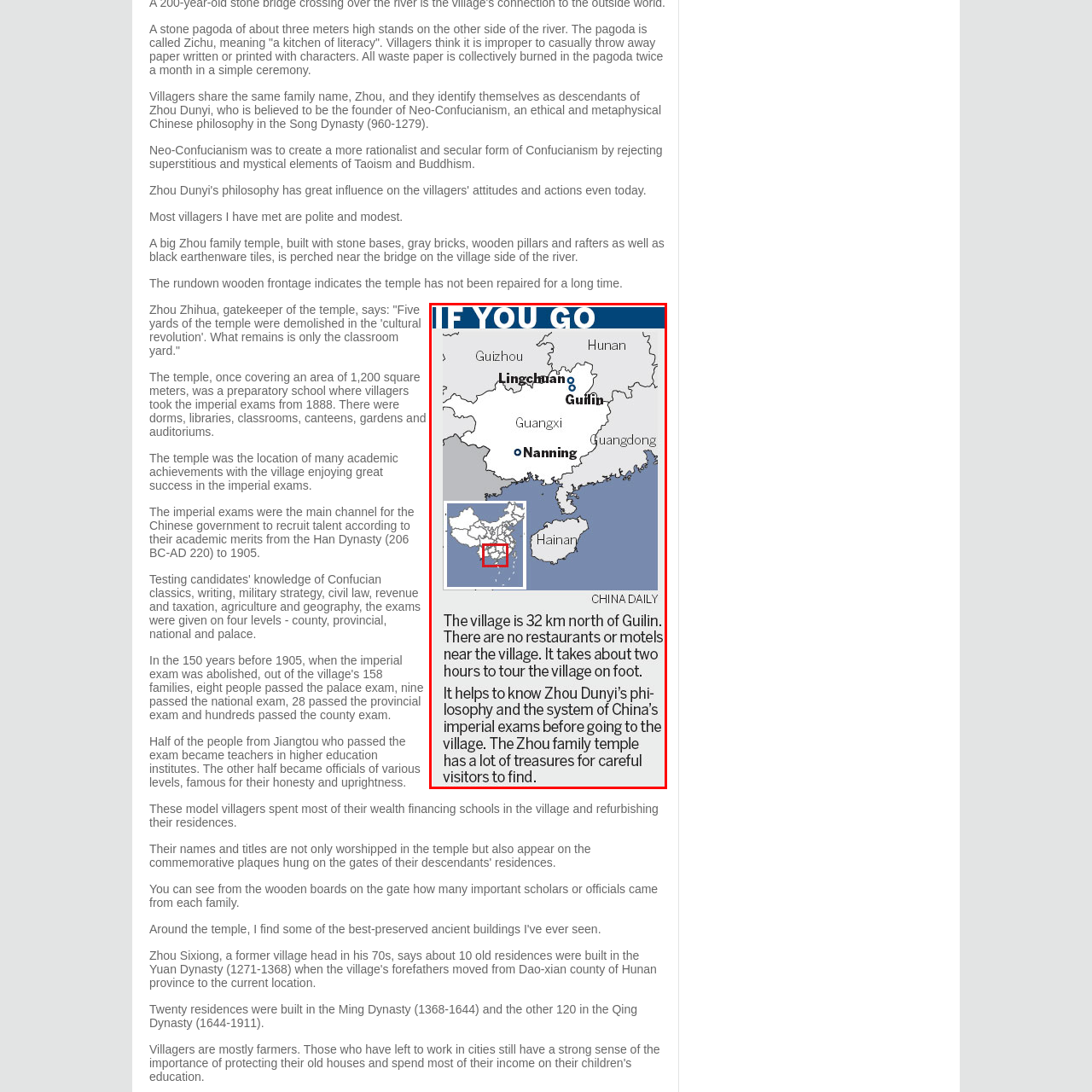Observe the image inside the red bounding box and answer briefly using a single word or phrase: What type of establishments are not available nearby?

Restaurants and motels